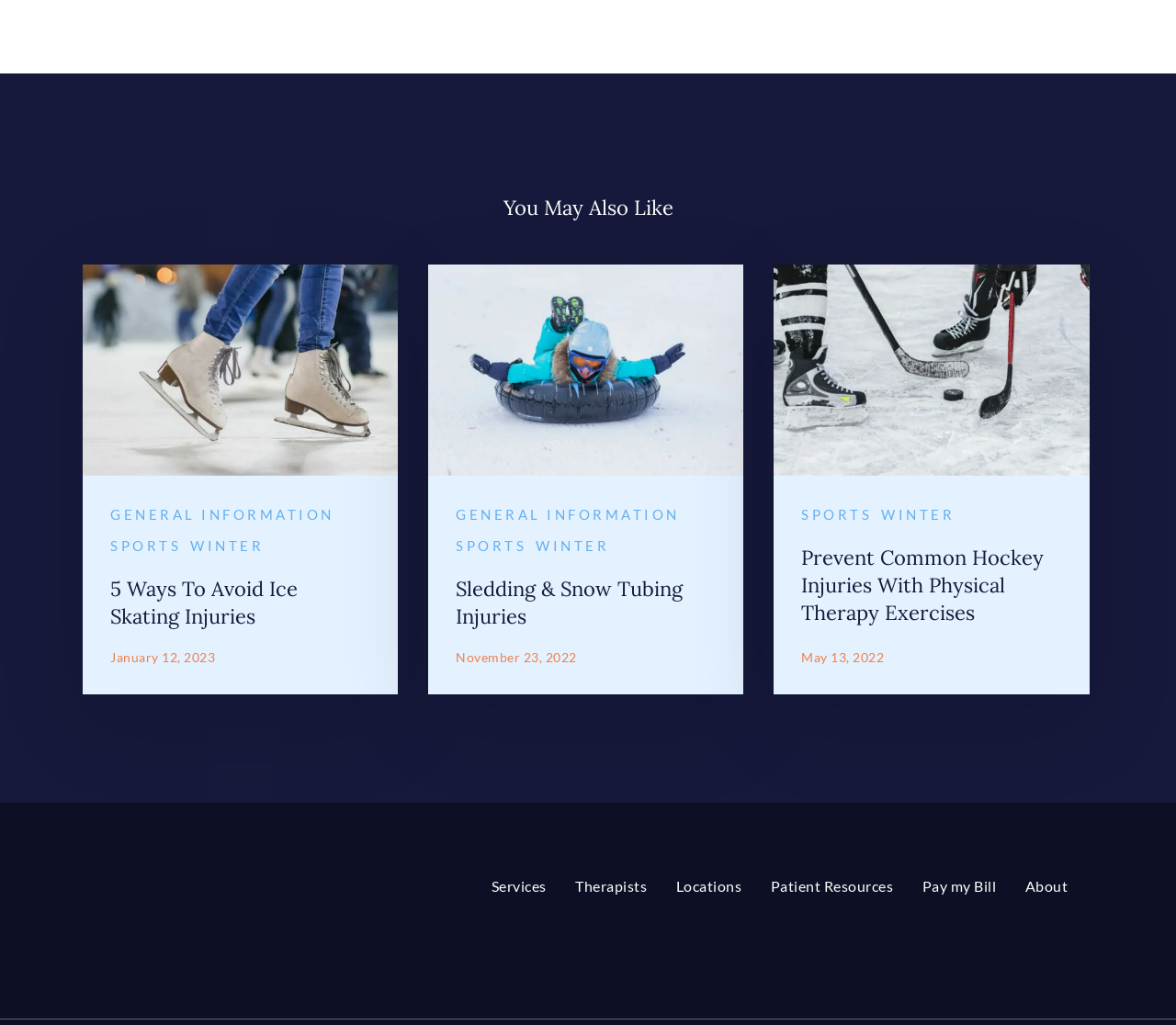Give a one-word or short phrase answer to the question: 
What is the topic of the first article?

Ice Skating Injuries